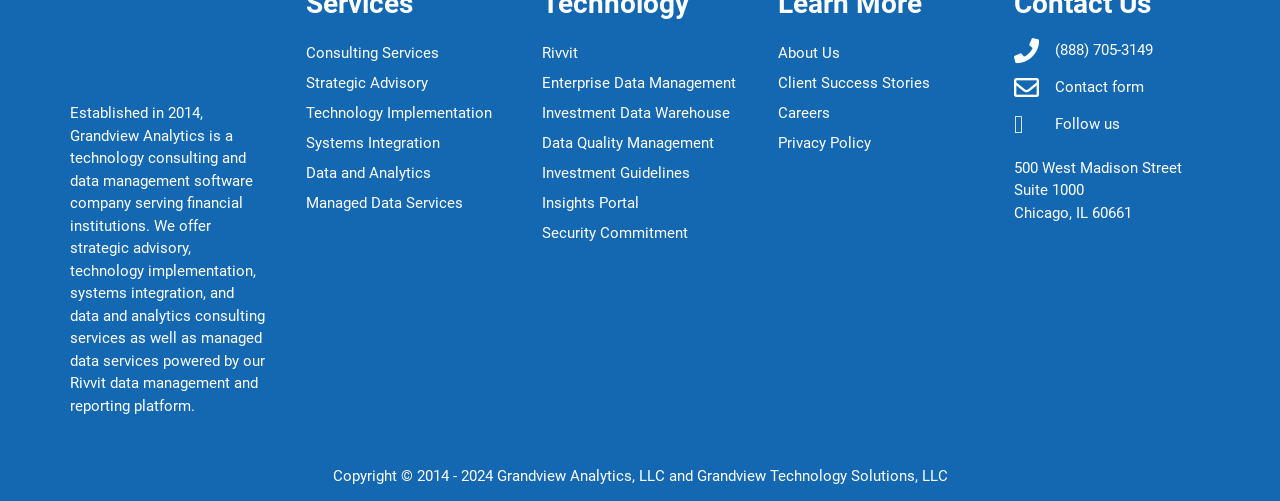Determine the bounding box coordinates for the element that should be clicked to follow this instruction: "Click on the link to read about BMW considering energy investments". The coordinates should be given as four float numbers between 0 and 1, in the format [left, top, right, bottom].

None